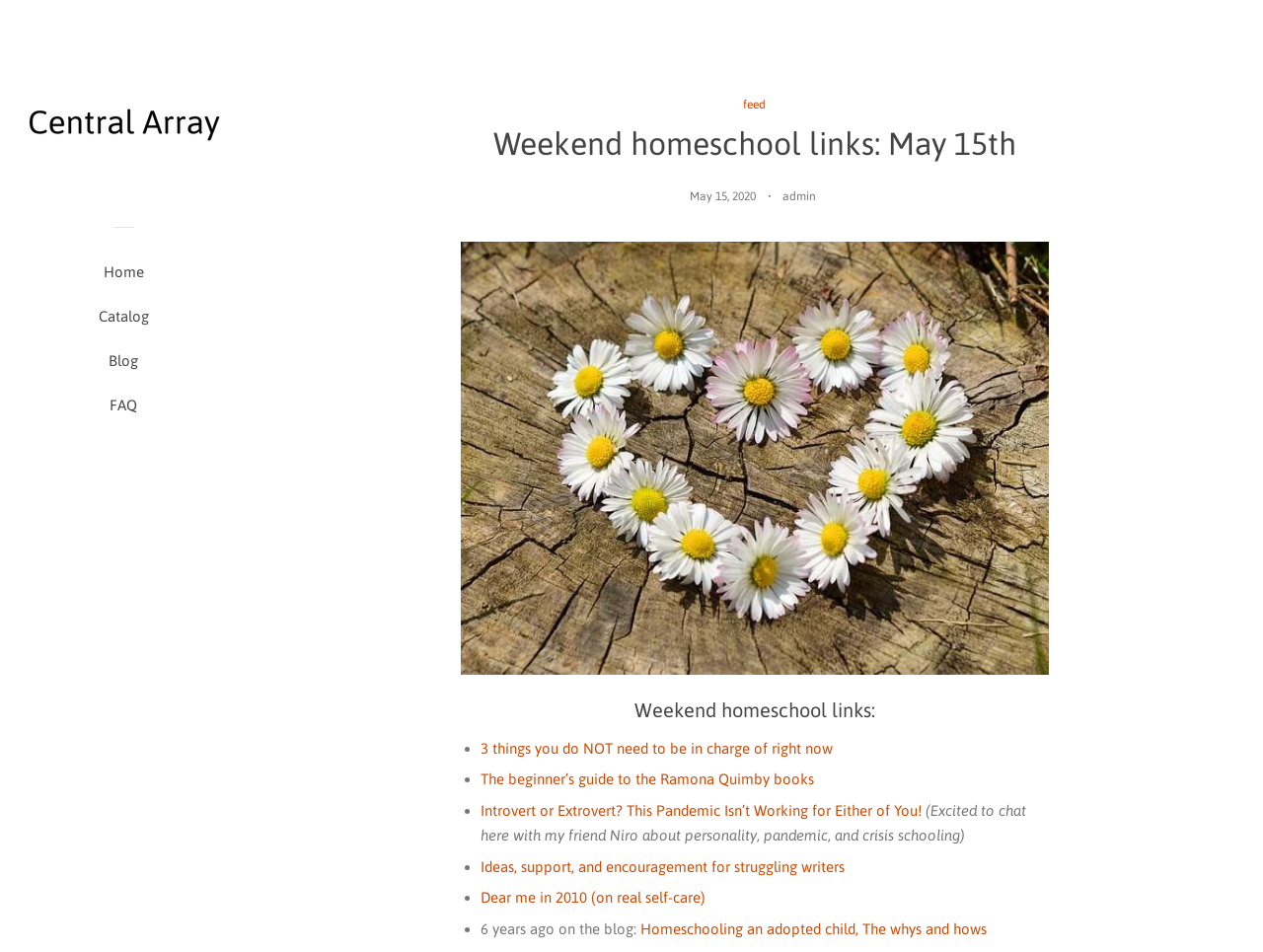Determine the bounding box for the described HTML element: "alt="Central Array"". Ensure the coordinates are four float numbers between 0 and 1 in the format [left, top, right, bottom].

[0.021, 0.098, 0.174, 0.161]